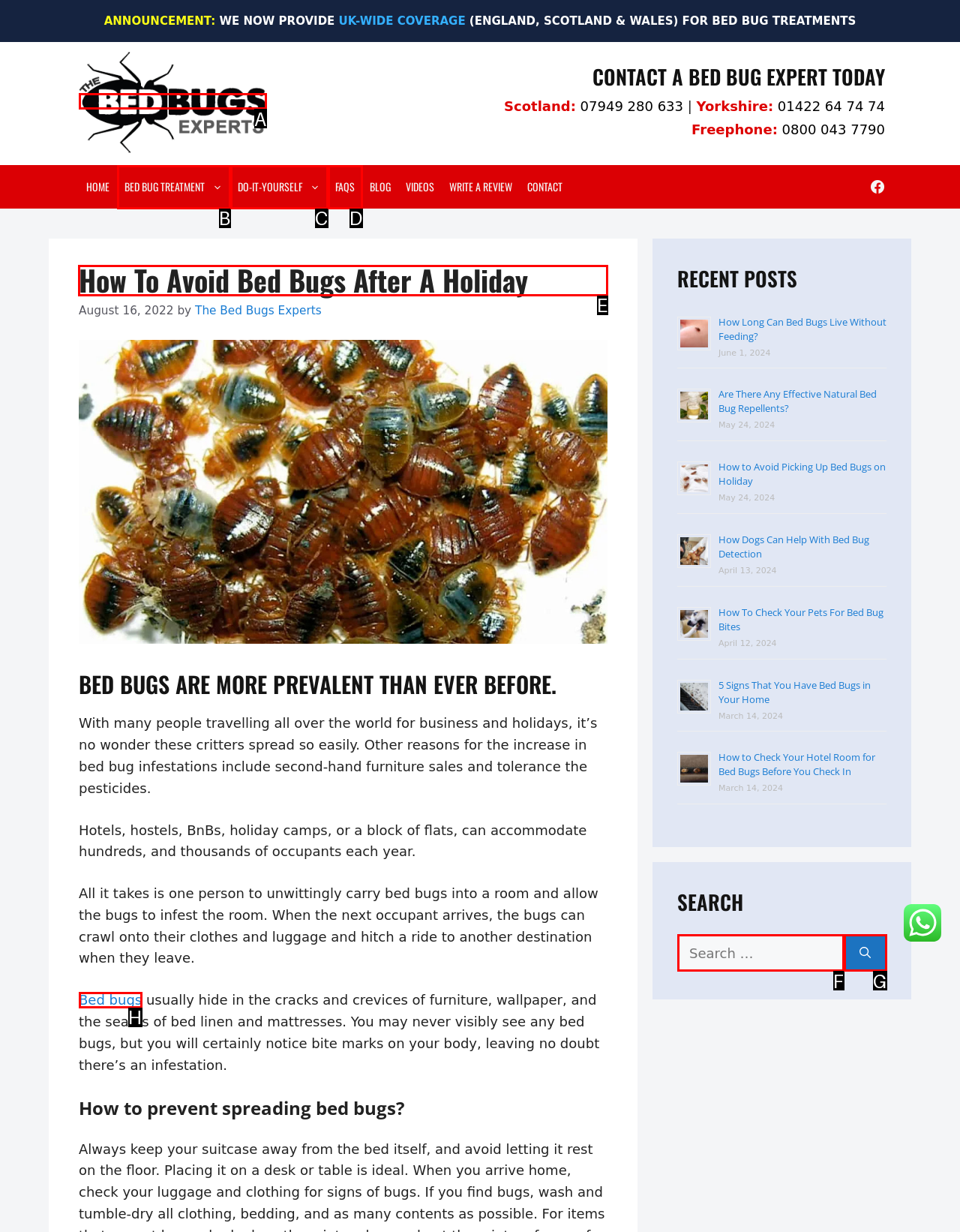Identify the letter of the UI element you need to select to accomplish the task: Click on 'Targeting your application for Windows'.
Respond with the option's letter from the given choices directly.

None